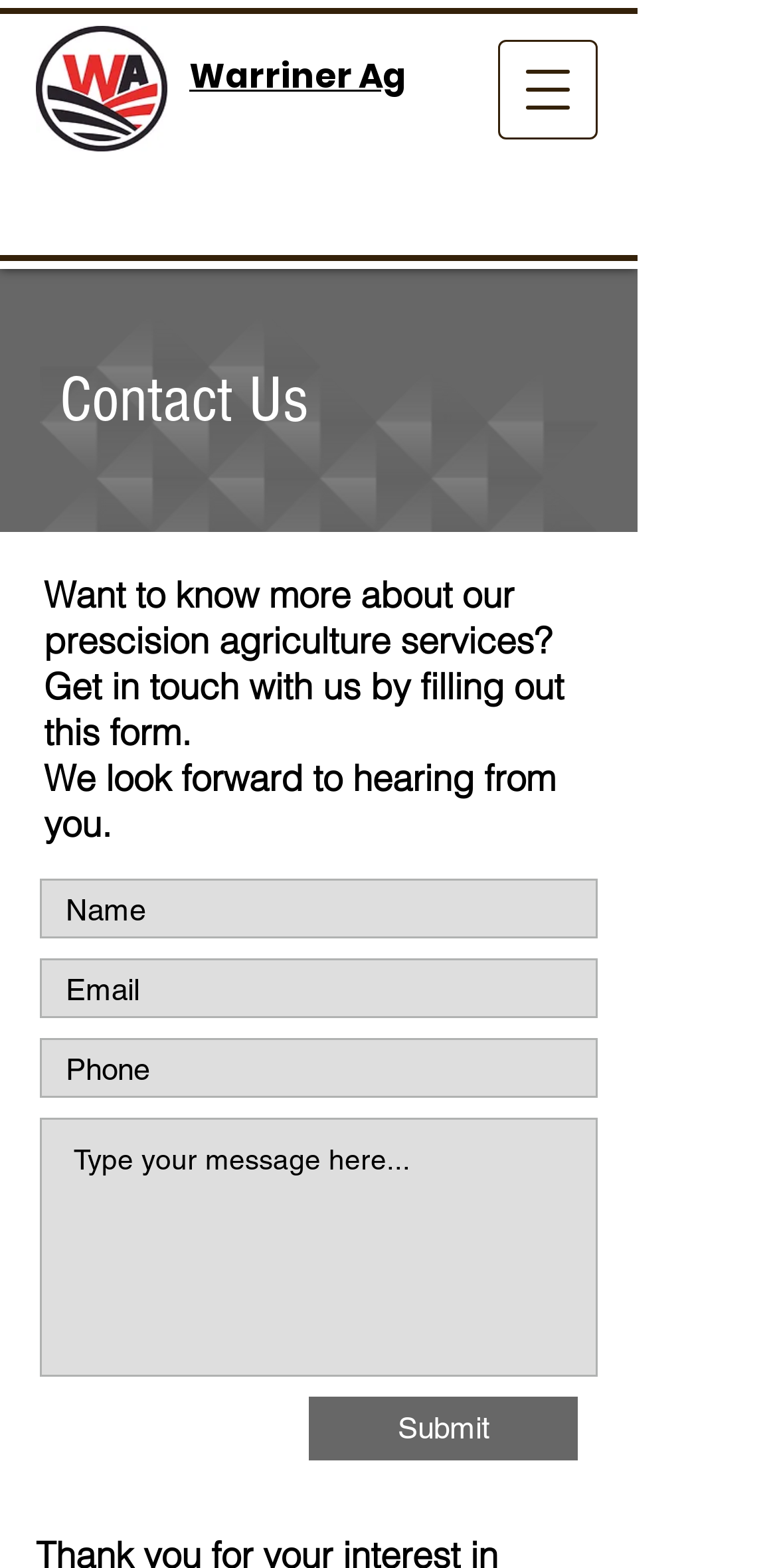Elaborate on the information and visuals displayed on the webpage.

The webpage is about contacting Warriner Ag, a company that provides precision agriculture services. At the top left of the page, there is a logo of Warriner Ag, accompanied by a link to the company's main page. To the right of the logo, there is a navigation menu button. 

Below the logo, there is a Twitter follow button on the left side, and a heading that reads "Contact Us" on the right side. 

Under the "Contact Us" heading, there is a form with four text boxes: one for name, one for email, one for phone number, and one for a message. All fields except the phone number are required. Below the form, there is a submit button.

Above the form, there is a paragraph that explains the purpose of the form, which is to get in touch with Warriner Ag to learn more about their precision agriculture services.